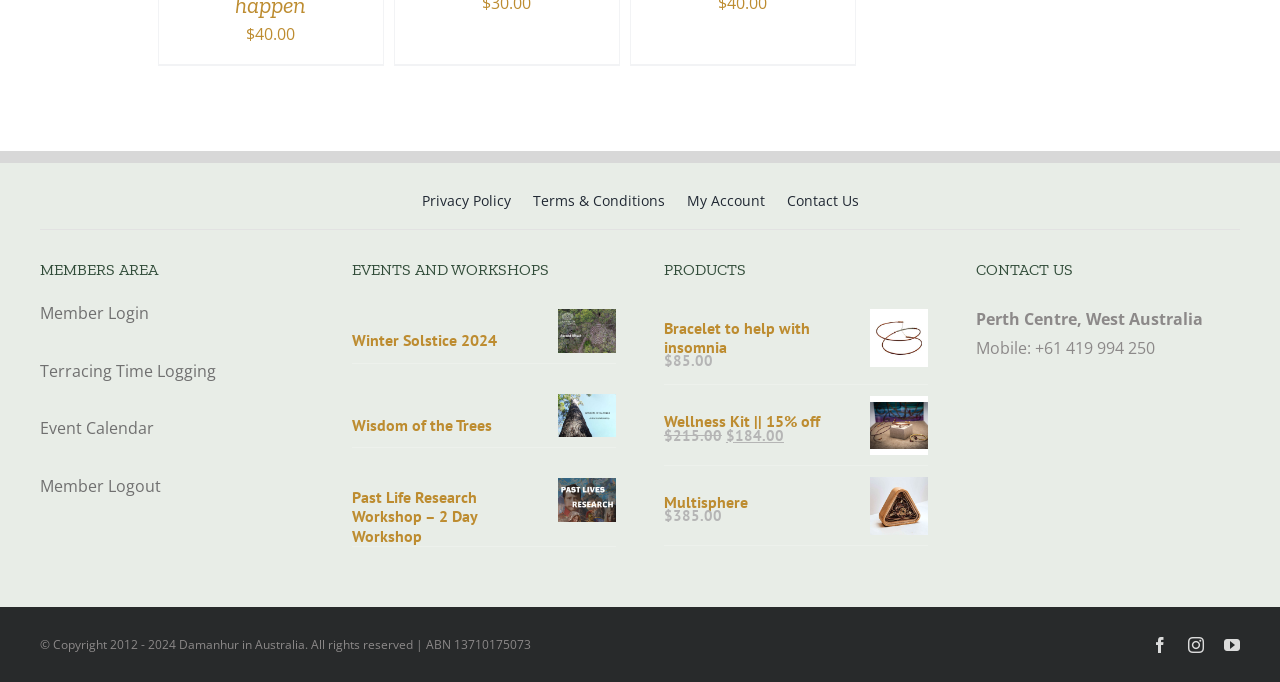Find and specify the bounding box coordinates that correspond to the clickable region for the instruction: "Log in as a member".

[0.031, 0.439, 0.238, 0.481]